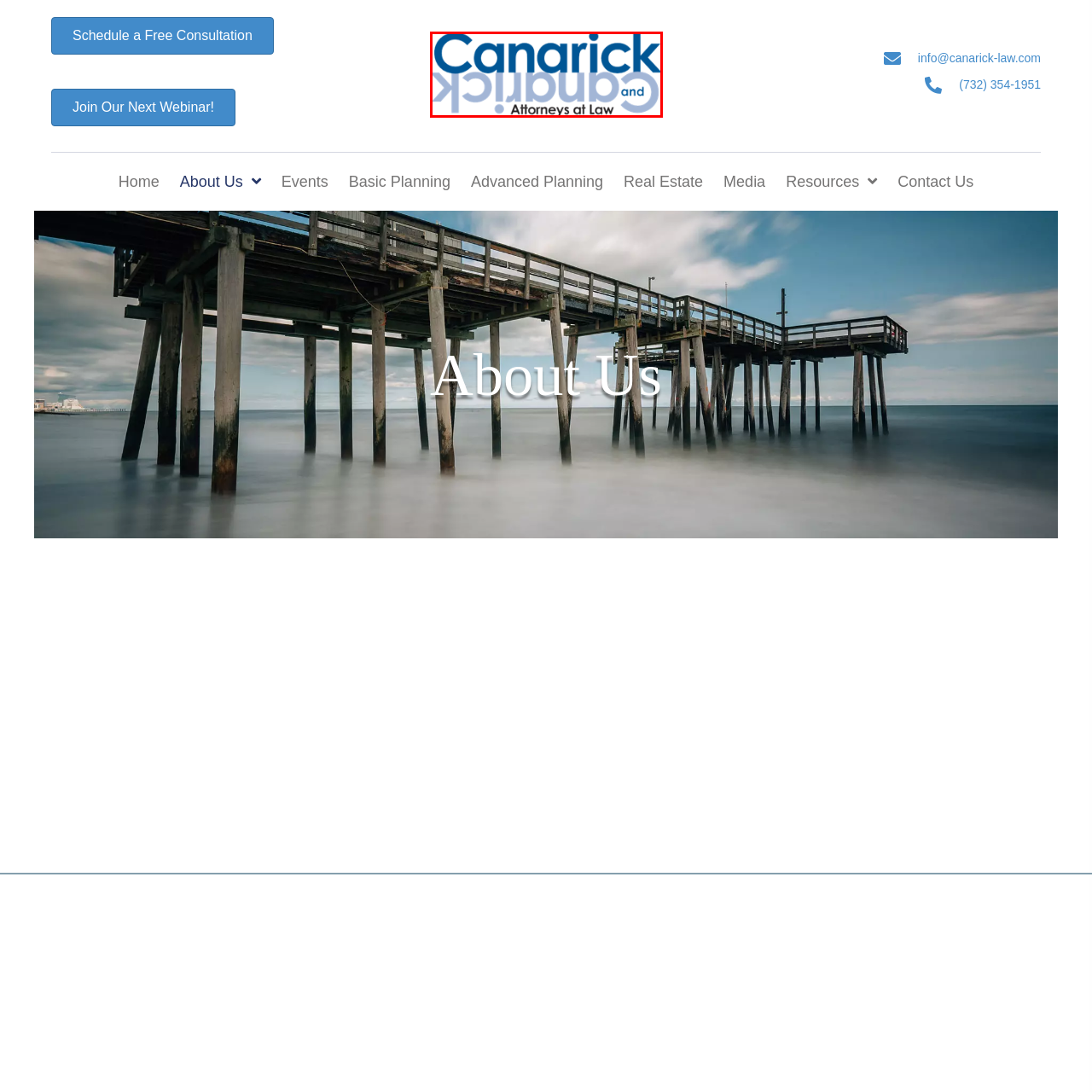Check the image inside the red boundary and briefly answer: What is written below 'Canarick'?

'and' and 'Attorneys at Law'